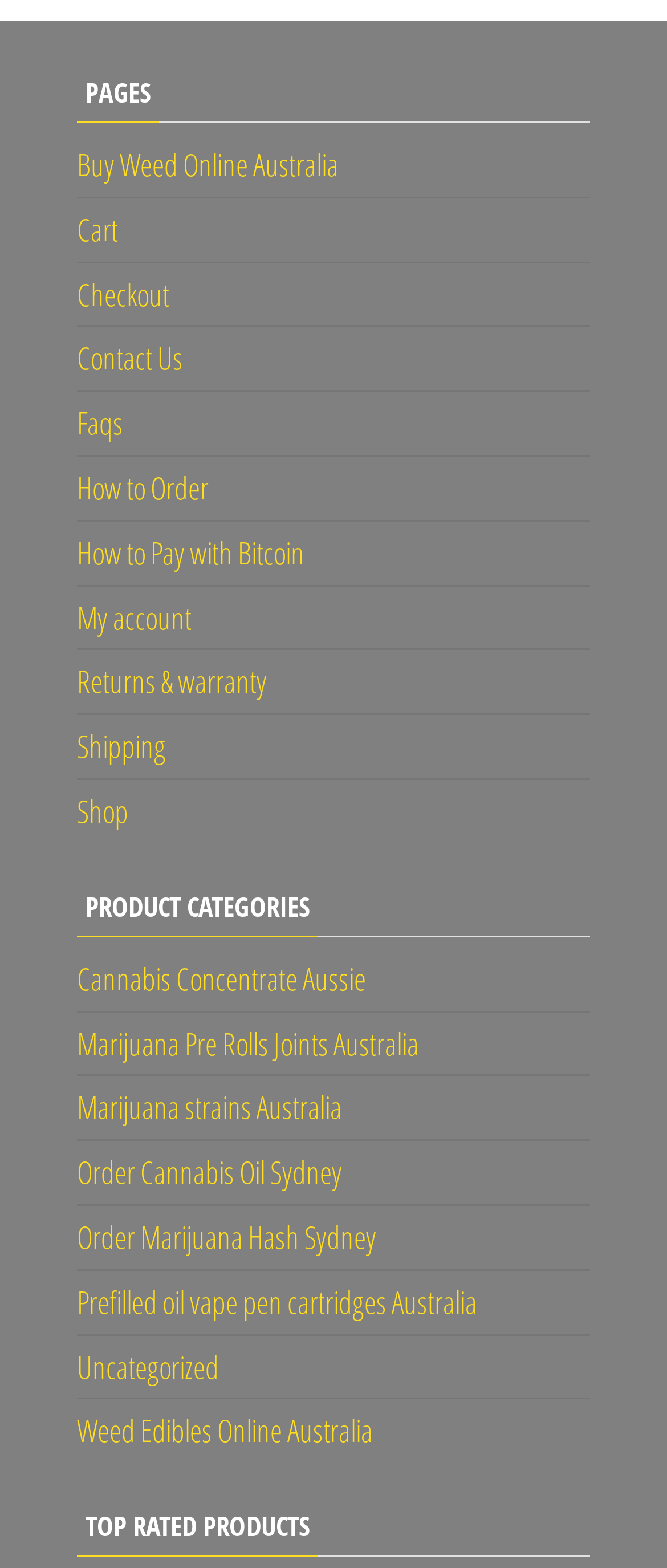Please find the bounding box coordinates of the section that needs to be clicked to achieve this instruction: "Buy weed online in Australia".

[0.115, 0.092, 0.508, 0.118]